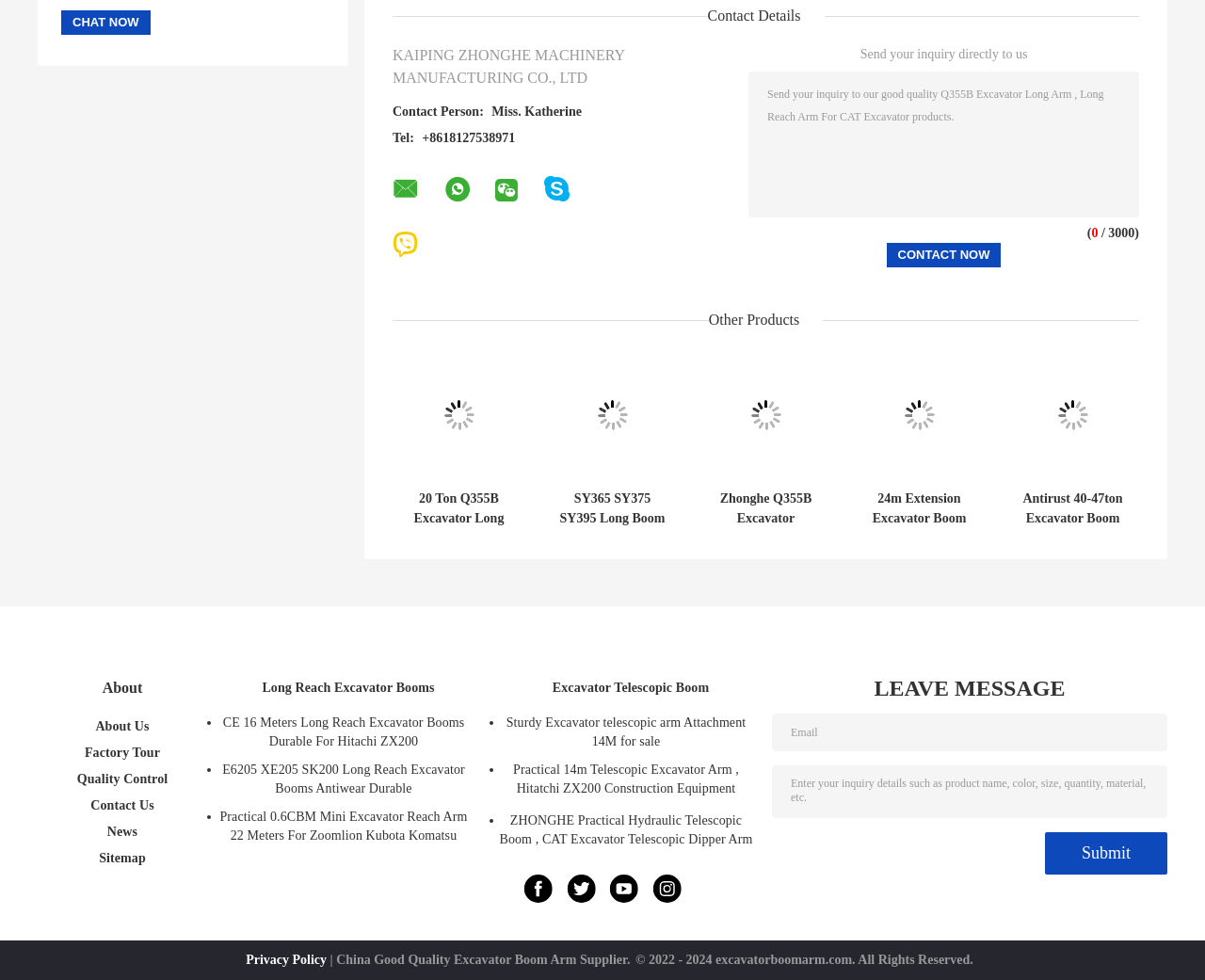Please determine the bounding box coordinates of the clickable area required to carry out the following instruction: "Enter your inquiry details in the text box". The coordinates must be four float numbers between 0 and 1, represented as [left, top, right, bottom].

[0.621, 0.073, 0.945, 0.221]